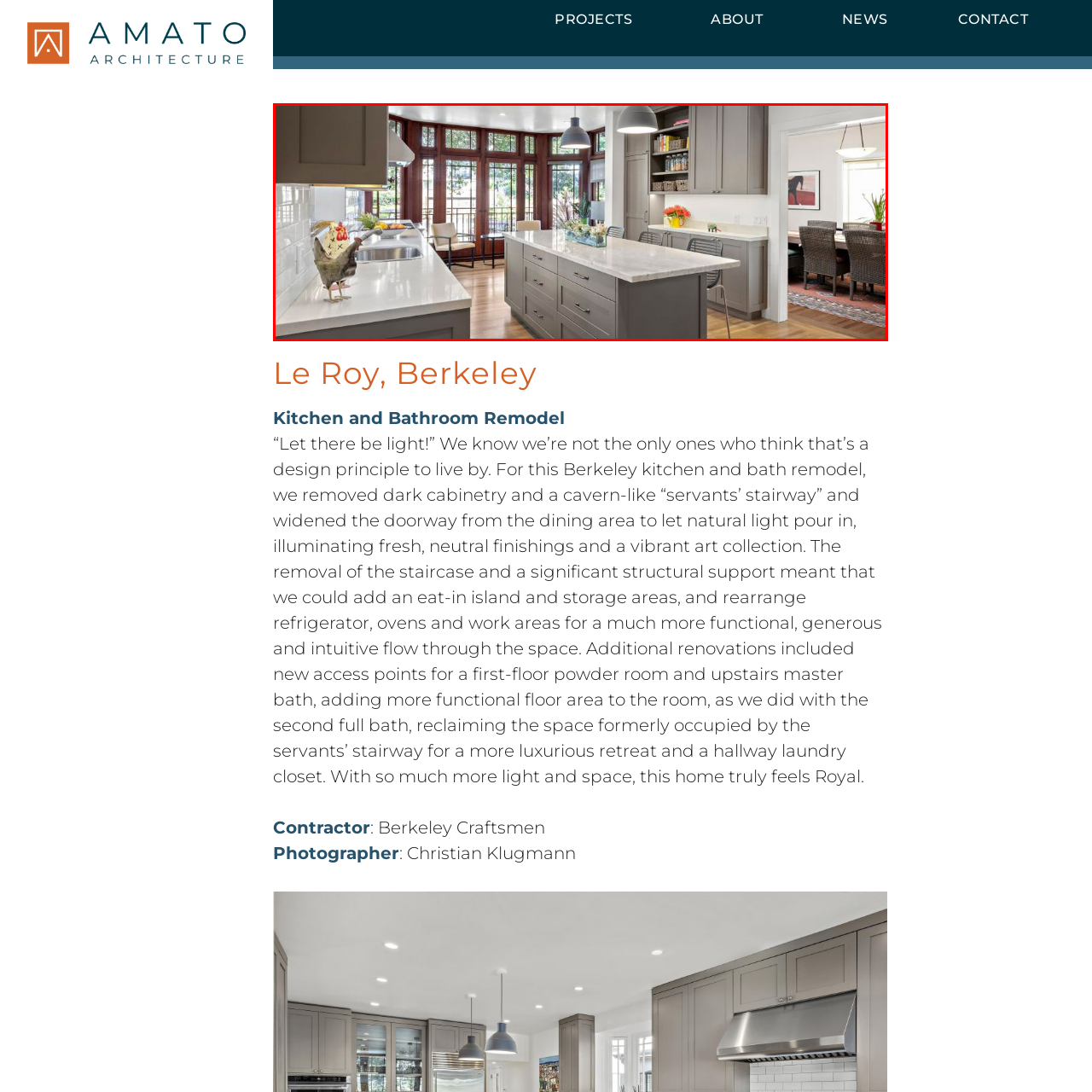Offer an in-depth caption for the image content enclosed by the red border.

This image showcases a beautifully designed kitchen in a Berkeley home, featuring a modern aesthetic that emphasizes natural light and open space. The kitchen is characterized by its spacious central island with a creamy white marble countertop, providing ample space for food preparation and casual dining. Surrounding cabinetry in a soft gray hue complements the elegant design, while sleek hardware adds a touch of sophistication.

The layout reveals an inviting area with large windows that let in plenty of daylight, creating a bright and airy atmosphere. The rich wooden framework of the windows contrasts beautifully with the lighter tones of the kitchen. To the left, a stainless-steel sink is integrated into the countertop, maintaining a seamless look. 

In the background, a dining area can be glimpsed, further promoting the home’s open feel. The overall design is not just functional but conveys a harmonious blend of contemporary style and warmth, making it a perfect space for both cooking and gathering.